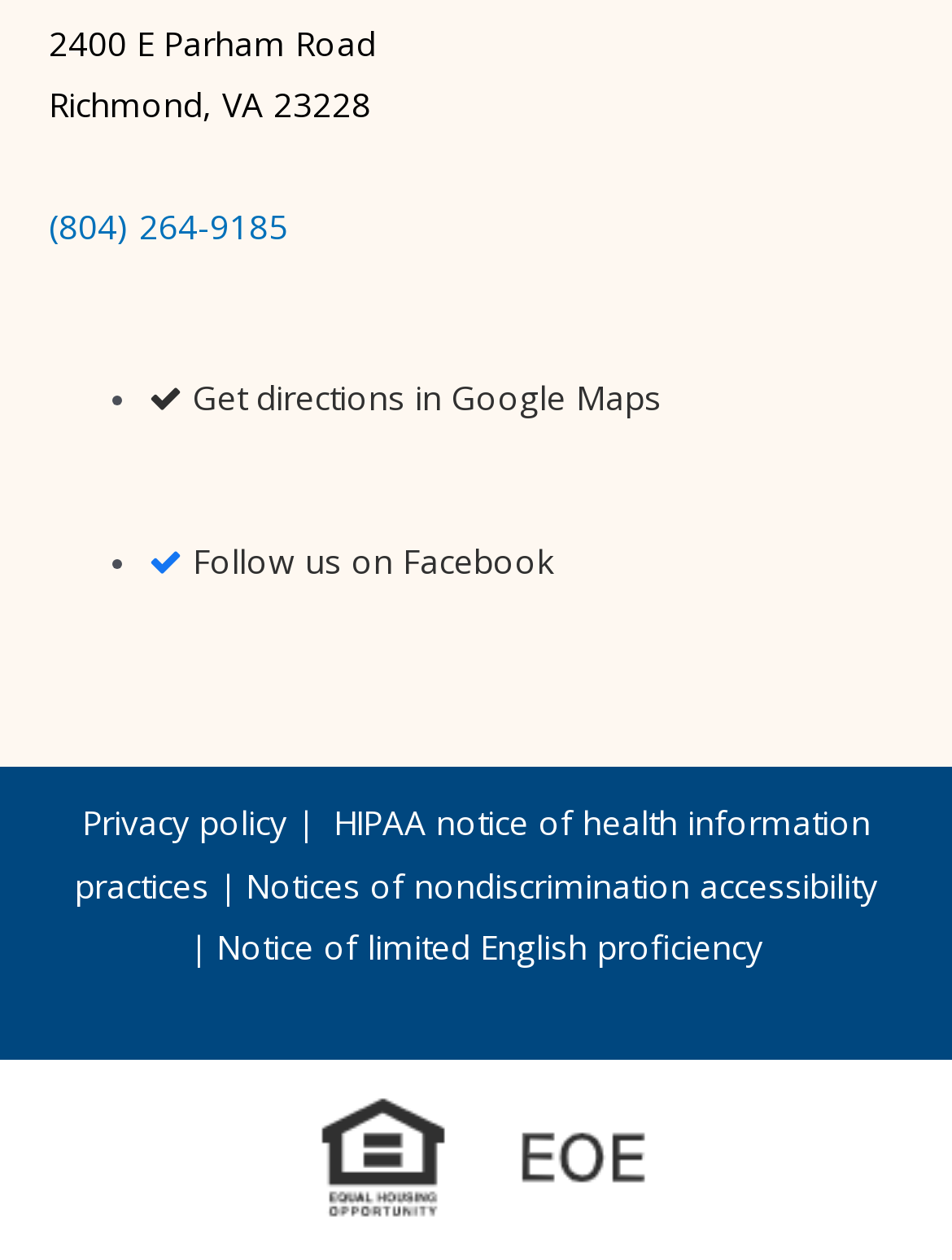Analyze the image and answer the question with as much detail as possible: 
What are the three notices at the bottom of the webpage?

At the bottom of the webpage, there are three links to notices, which are 'Privacy policy', 'HIPAA notice of health information practices', and 'Notices of nondiscrimination accessibility'.